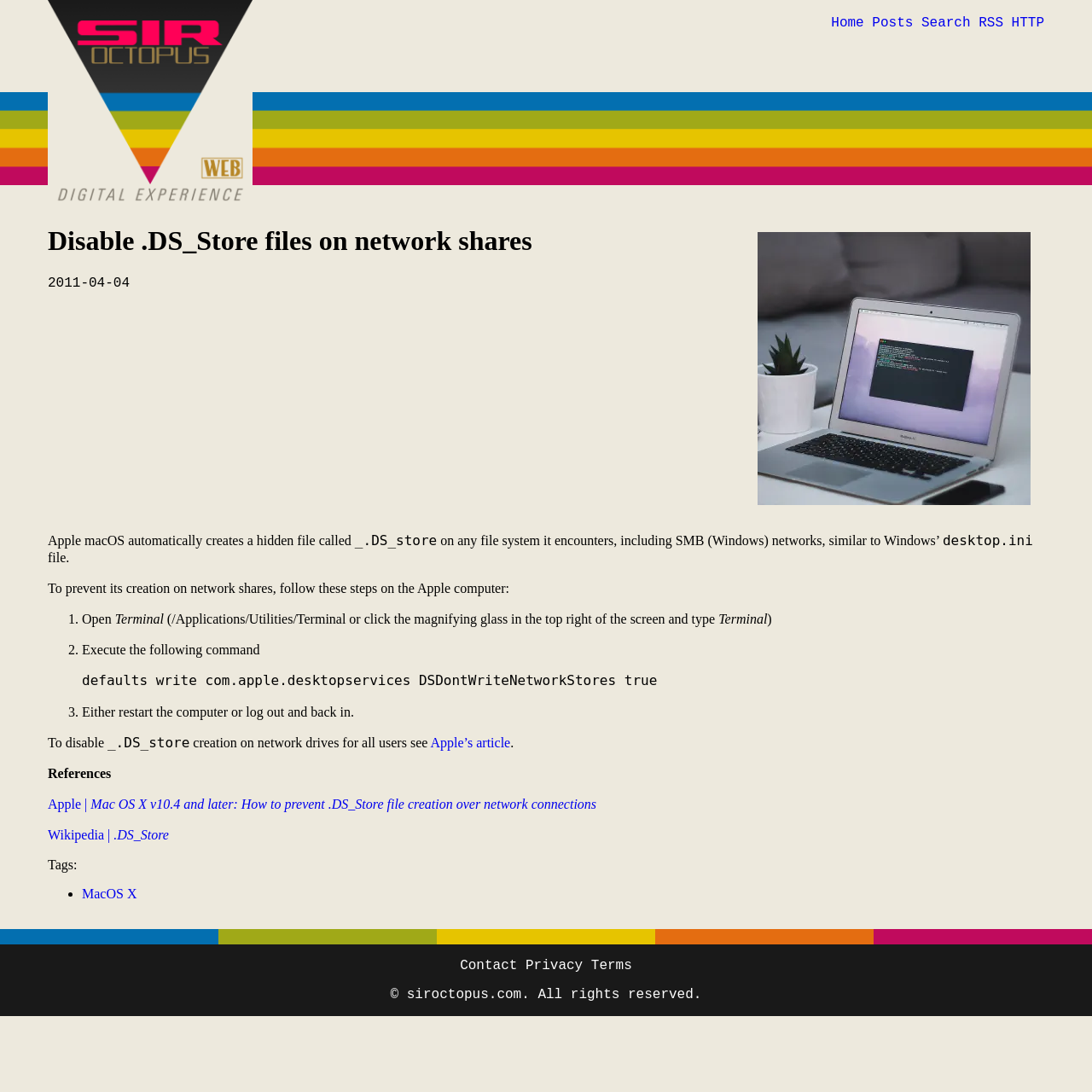Please determine the bounding box coordinates of the element to click in order to execute the following instruction: "Click the 'Search' link". The coordinates should be four float numbers between 0 and 1, specified as [left, top, right, bottom].

[0.844, 0.014, 0.889, 0.028]